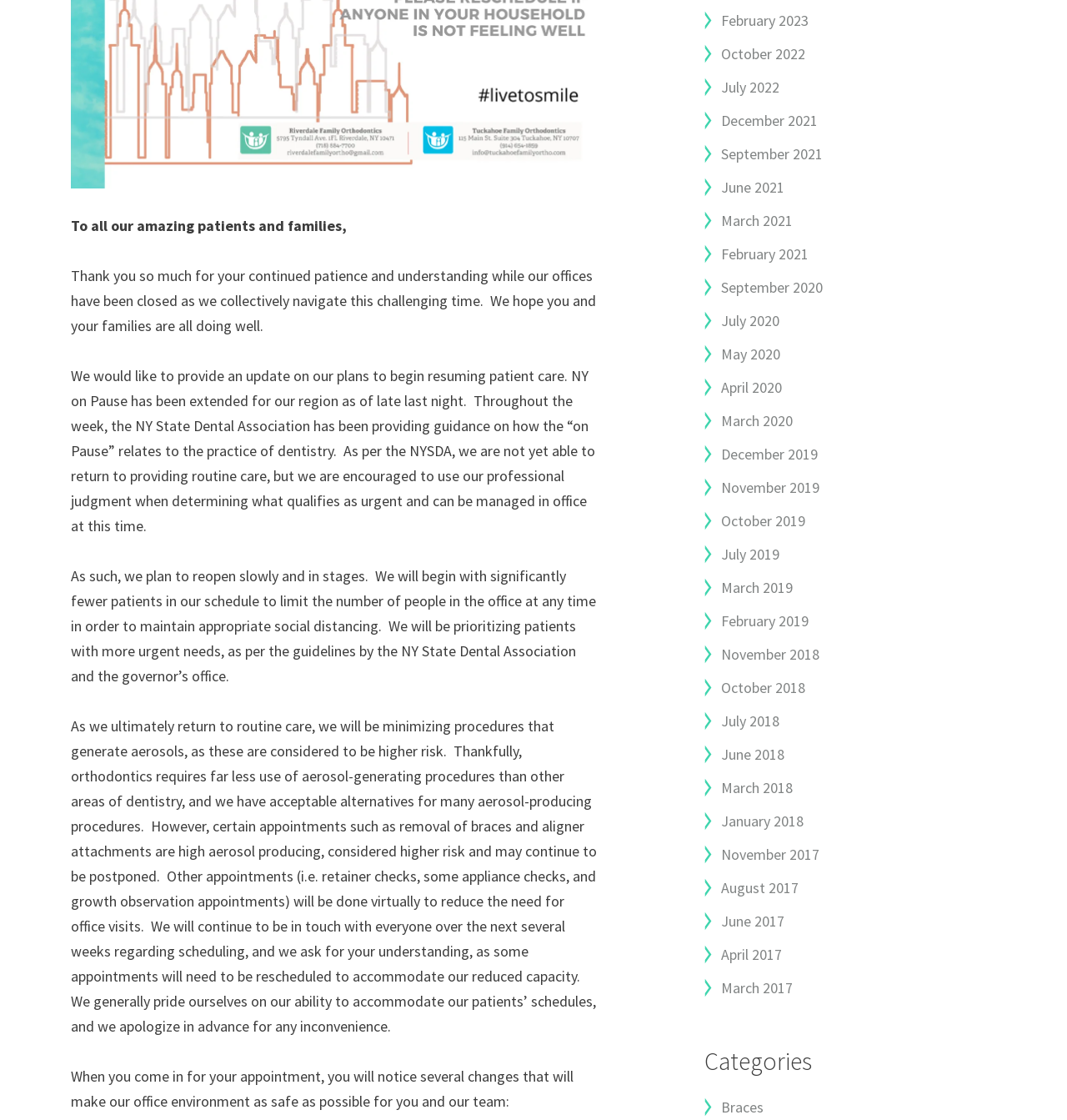Please provide a one-word or phrase answer to the question: 
What is the dental office's current status?

Closed